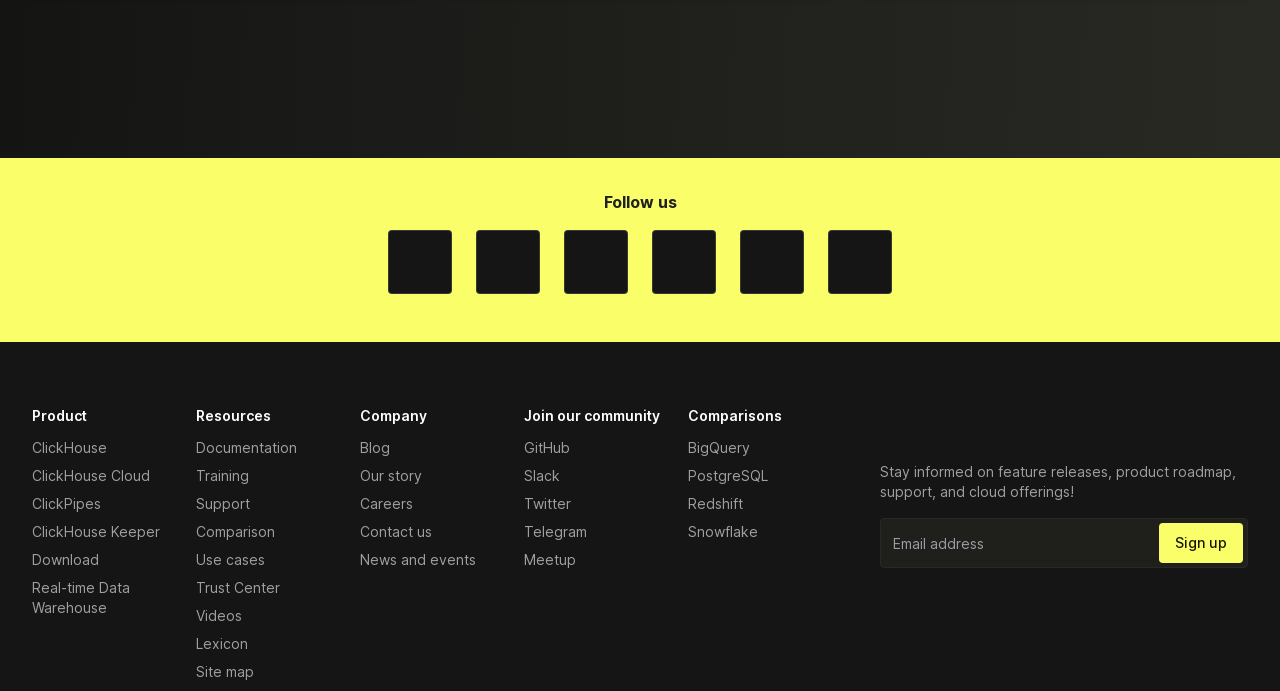Determine the bounding box coordinates of the clickable region to follow the instruction: "Read the blog".

[0.281, 0.635, 0.305, 0.664]